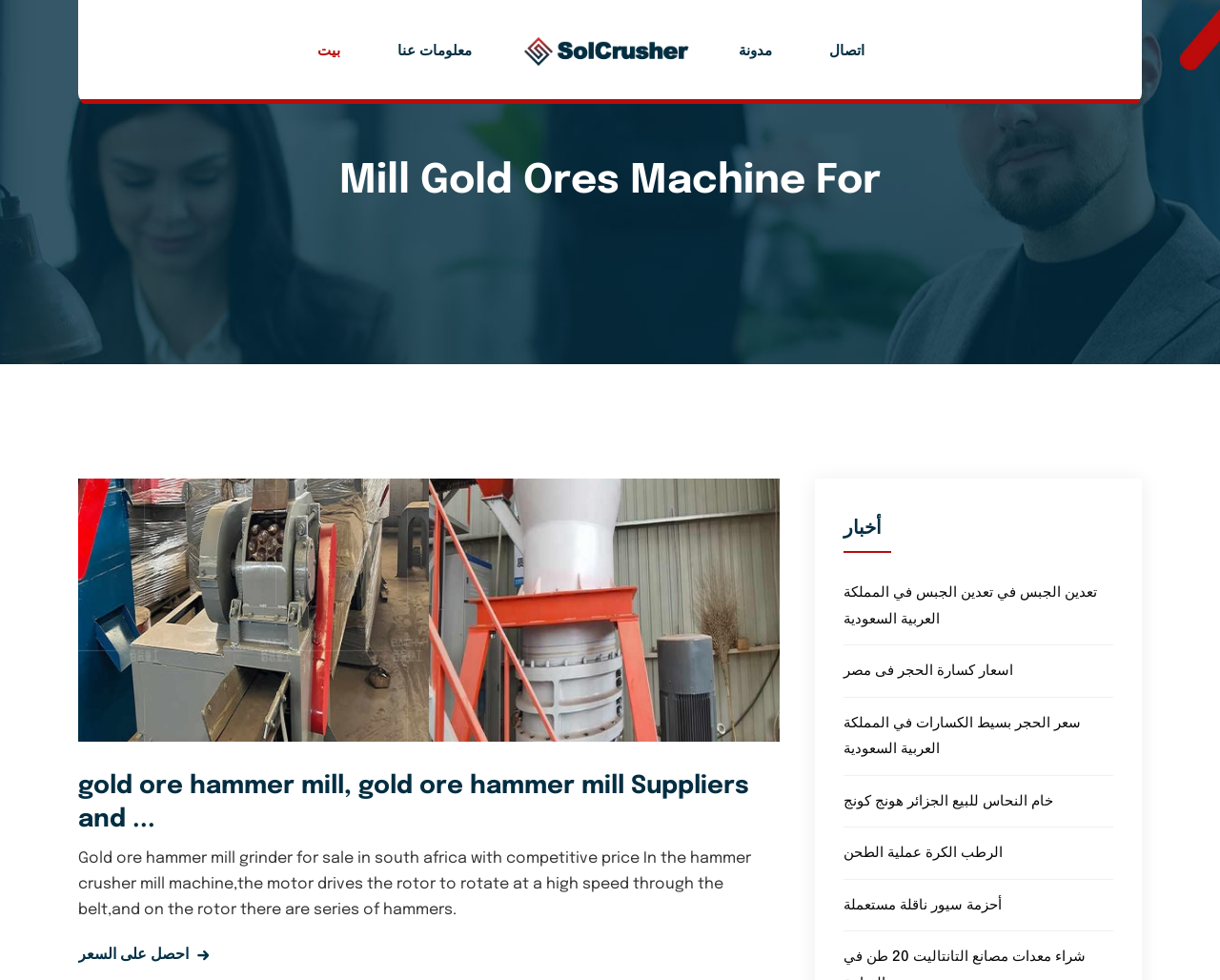Can you identify the bounding box coordinates of the clickable region needed to carry out this instruction: 'visit the blog'? The coordinates should be four float numbers within the range of 0 to 1, stated as [left, top, right, bottom].

[0.606, 0.0, 0.633, 0.105]